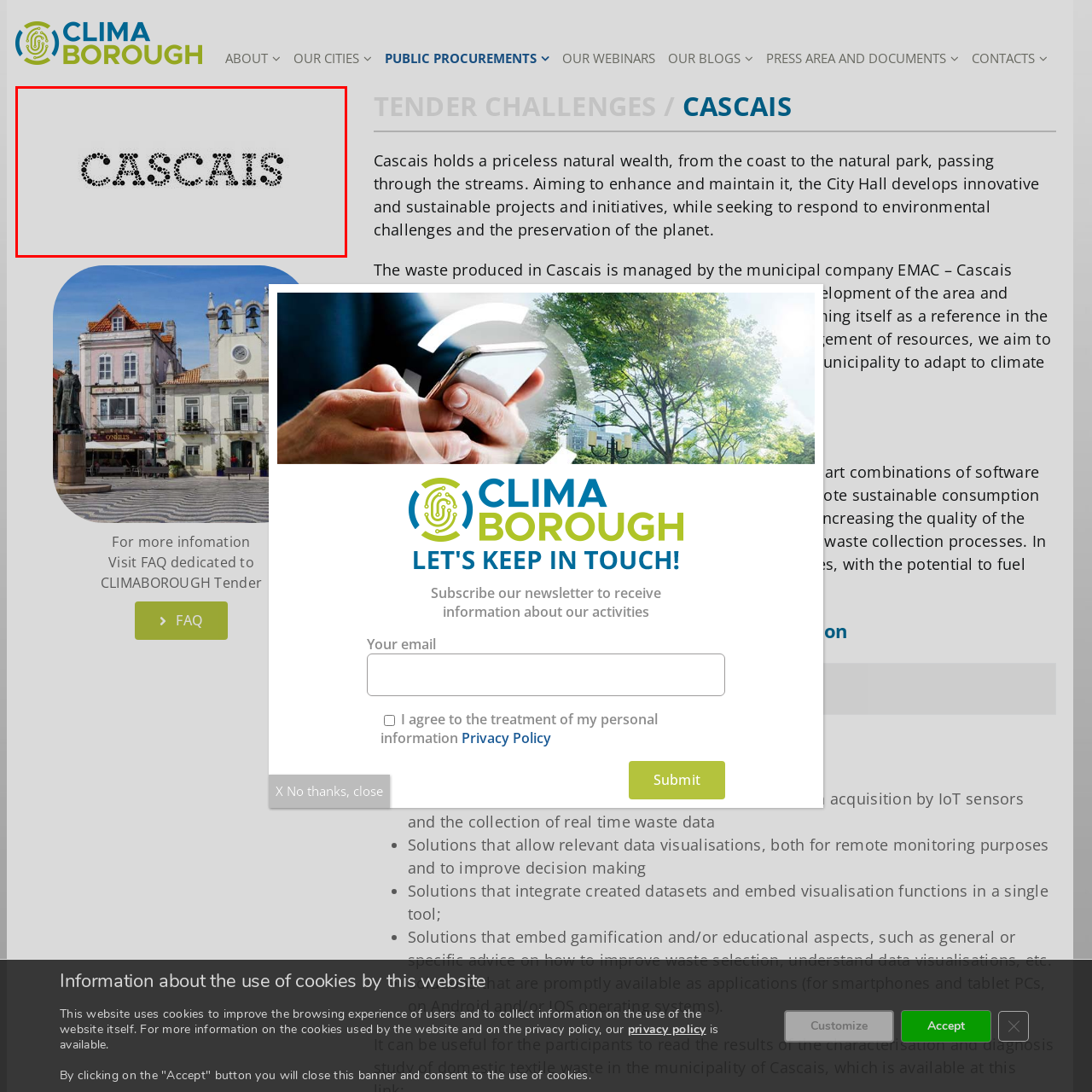What is Cascais known for?
Assess the image contained within the red bounding box and give a detailed answer based on the visual elements present in the image.

According to the caption, Cascais is a coastal town known for its natural beauty and sustainability initiatives, reflecting the vibrant culture and environmental consciousness of the area.